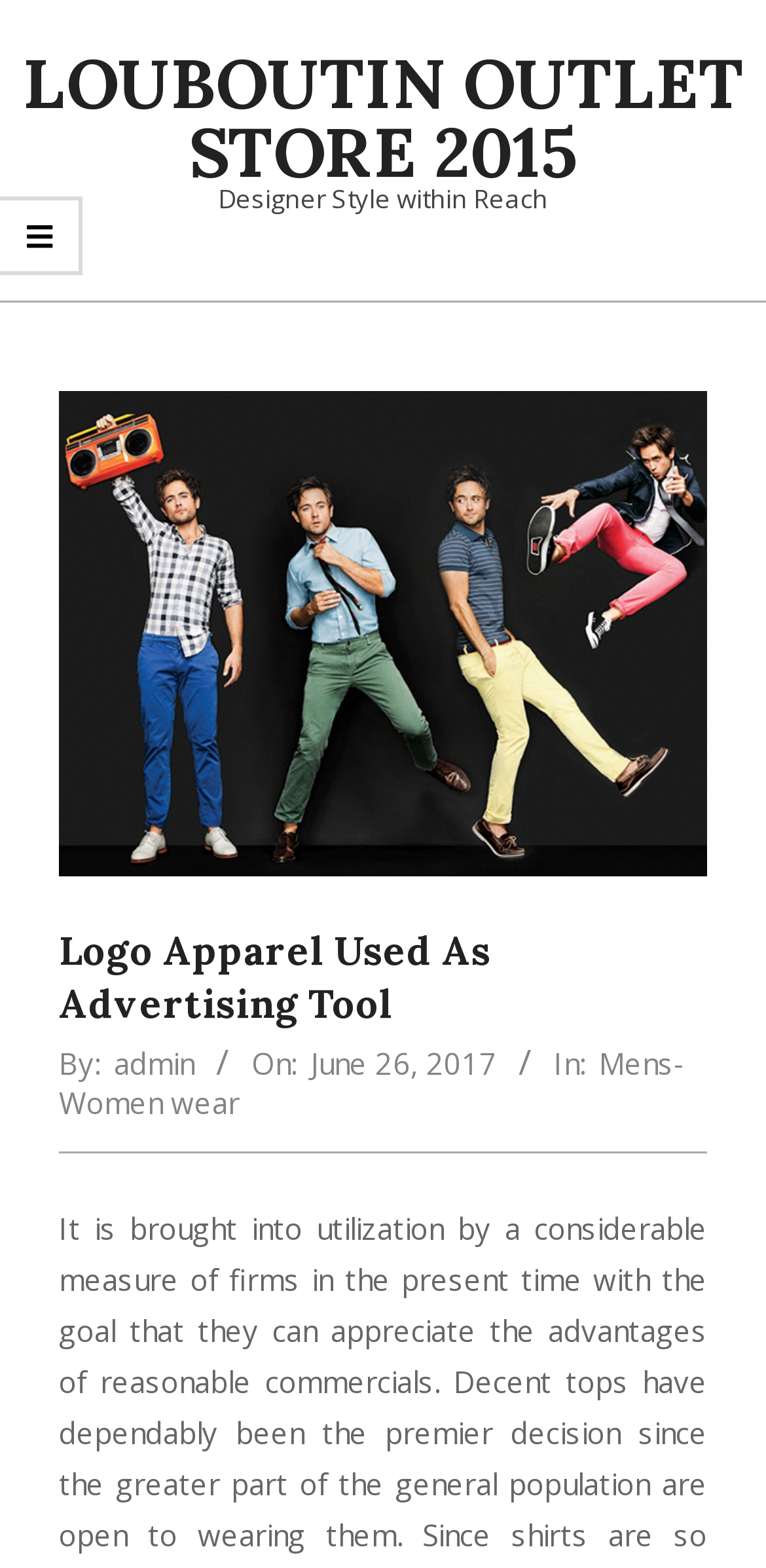Can you determine the main header of this webpage?

Logo Apparel Used As Advertising Tool